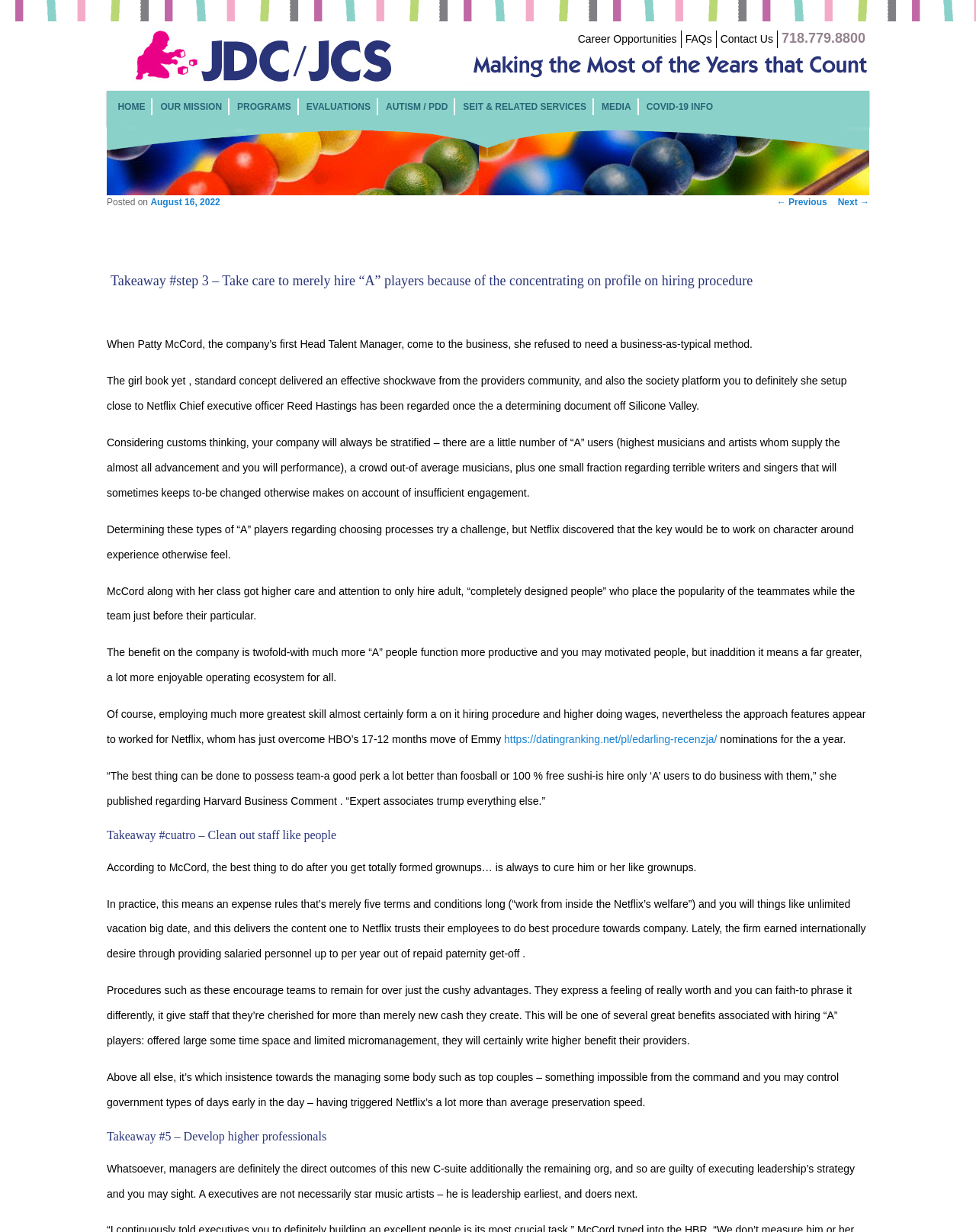Using details from the image, please answer the following question comprehensively:
What is the role of managers?

The article states that managers are leaders first and doers next, responsible for executing the company's strategy and vision, and not just star performers.